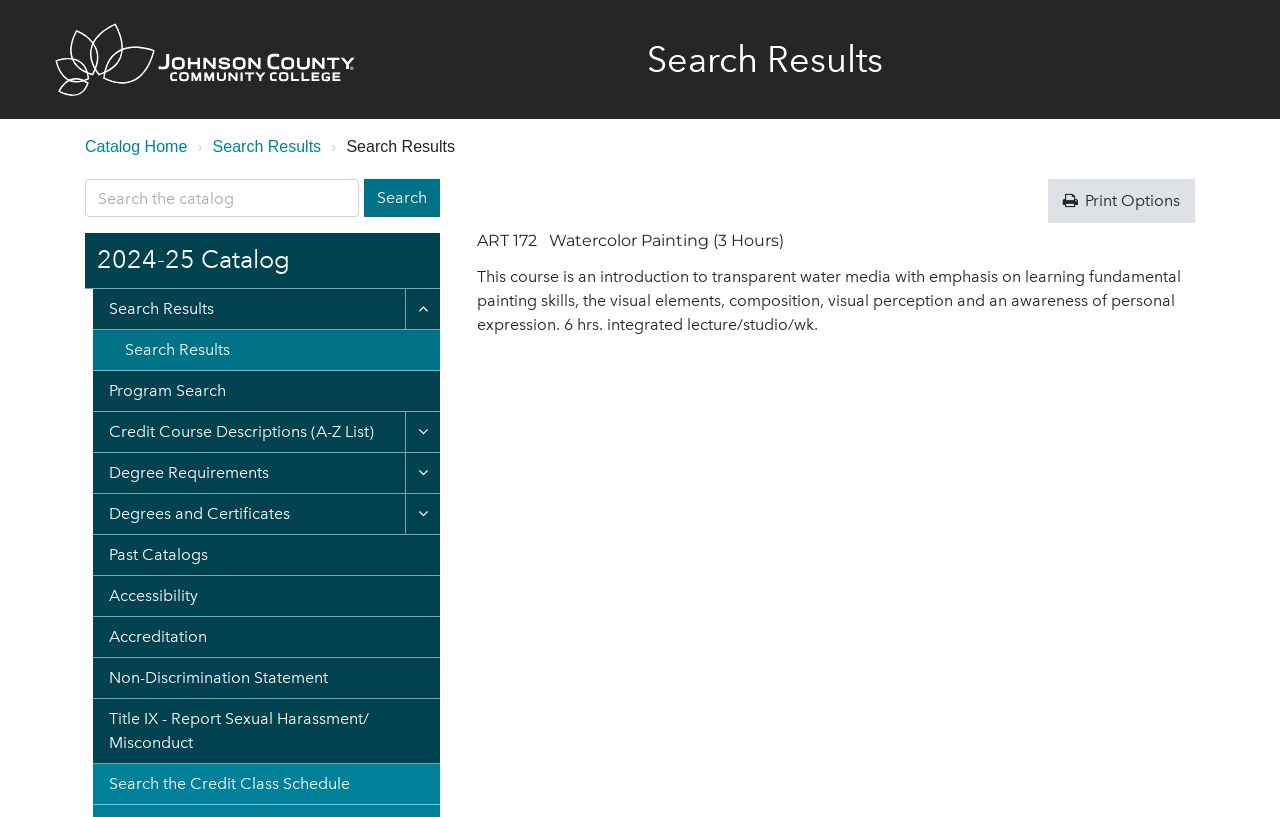Determine the bounding box coordinates for the area that should be clicked to carry out the following instruction: "View Issue 24: Winter/Spring 2024".

None